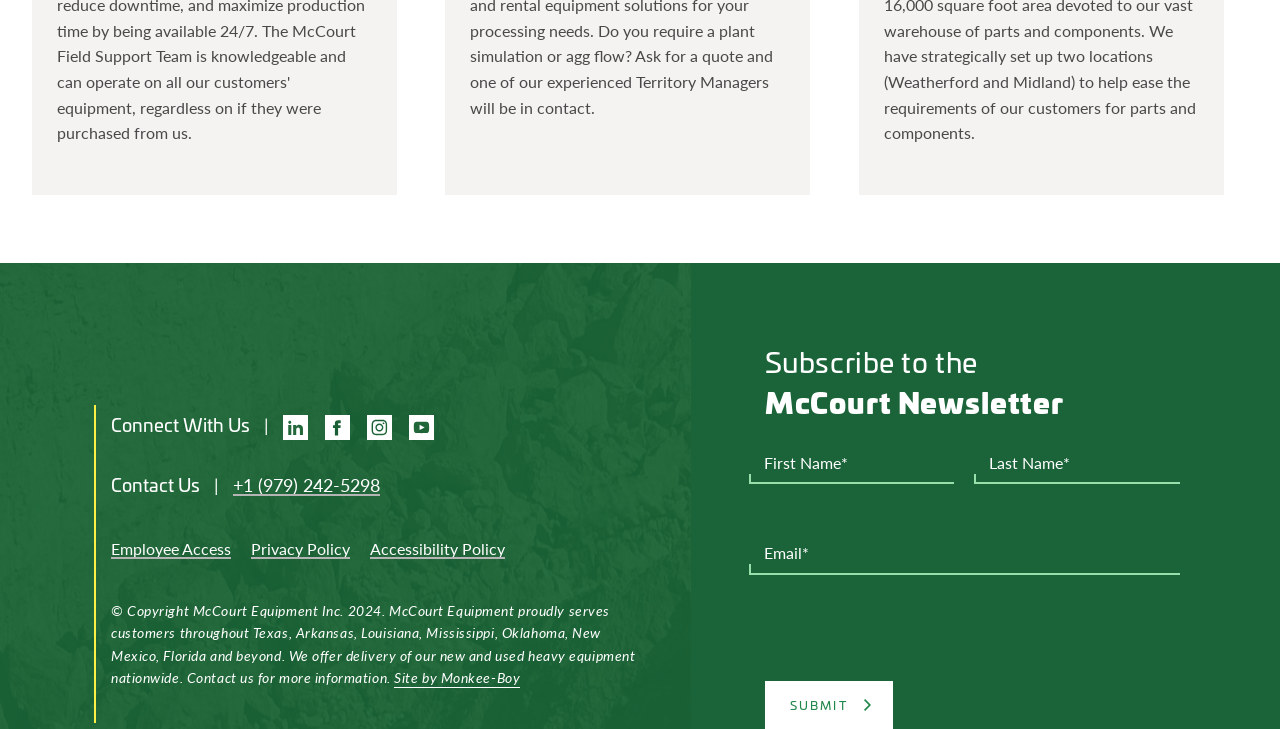Please determine the bounding box coordinates for the element that should be clicked to follow these instructions: "Submit the form".

[0.598, 0.934, 0.697, 1.0]